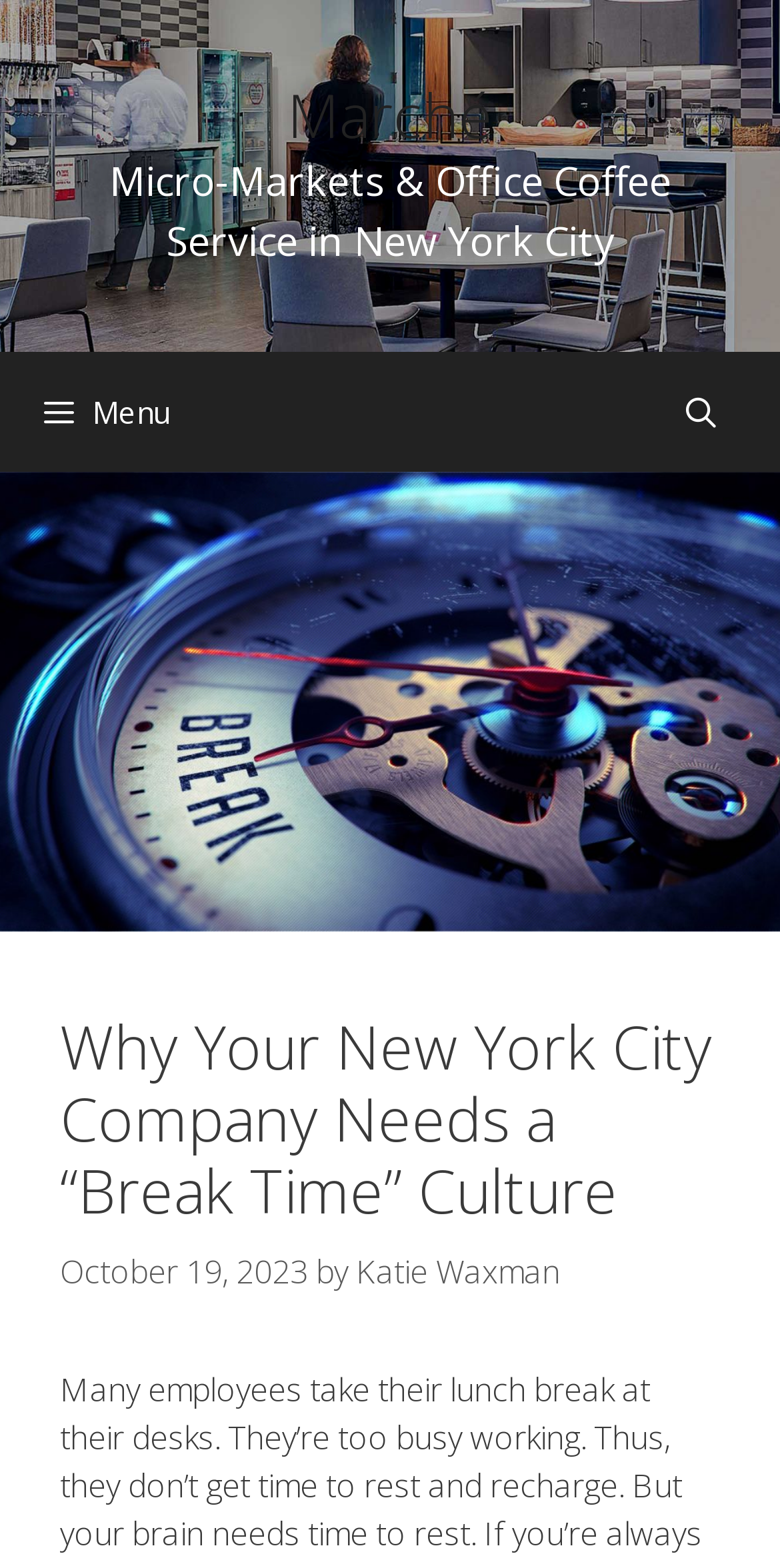Bounding box coordinates should be provided in the format (top-left x, top-left y, bottom-right x, bottom-right y) with all values between 0 and 1. Identify the bounding box for this UI element: aria-label="Open Search Bar"

[0.797, 0.224, 1.0, 0.301]